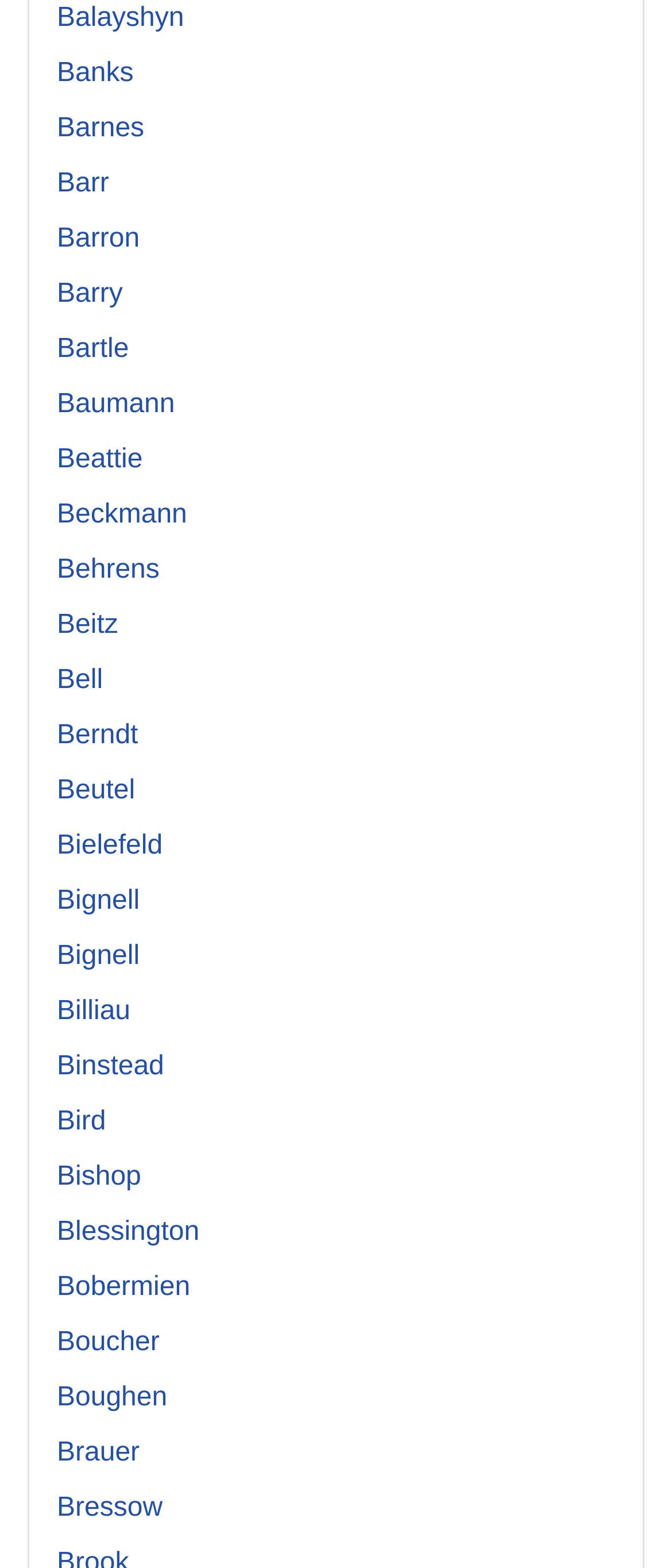Find the bounding box of the element with the following description: "Bielefeld". The coordinates must be four float numbers between 0 and 1, formatted as [left, top, right, bottom].

[0.085, 0.53, 0.242, 0.549]